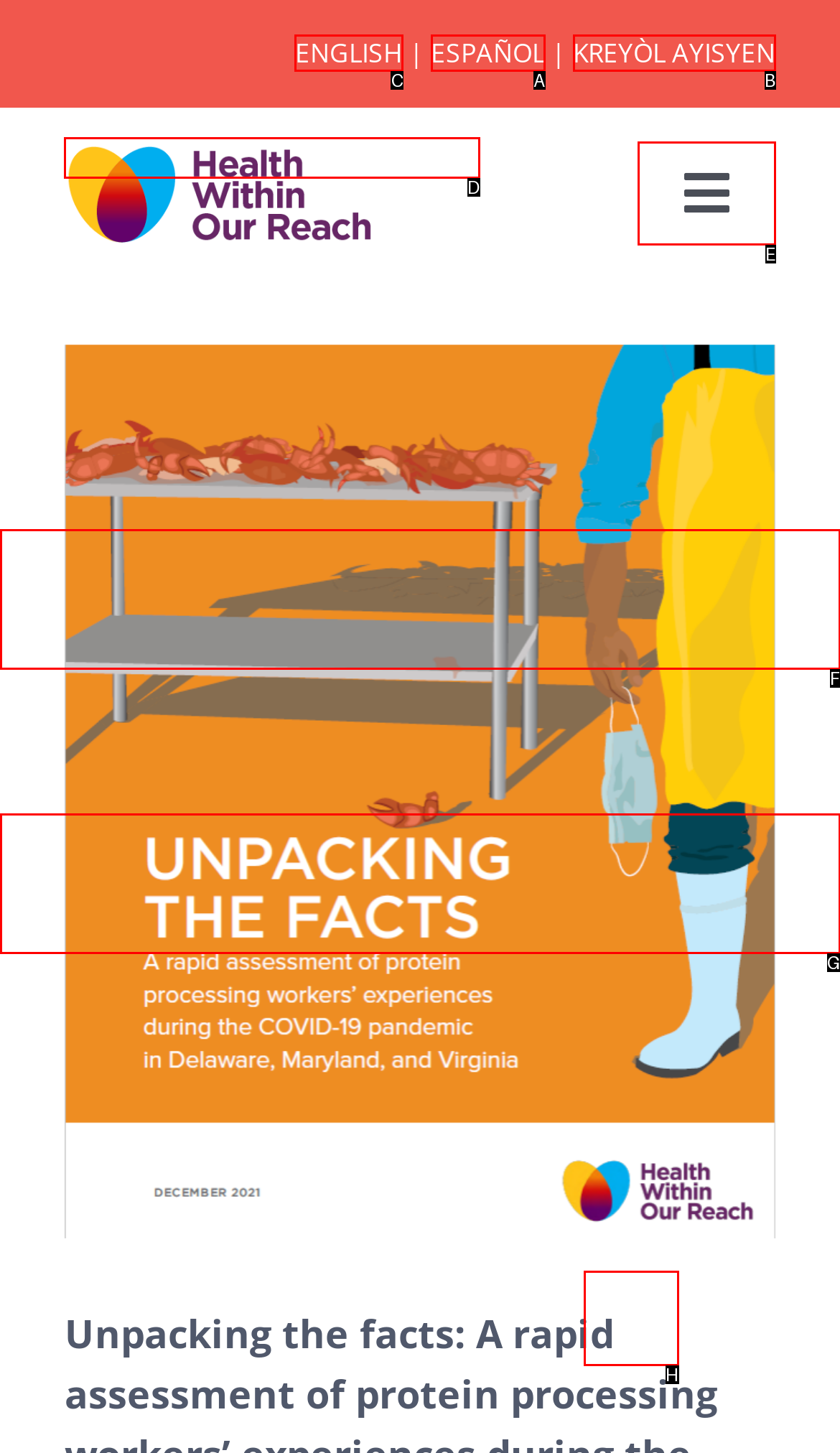What letter corresponds to the UI element to complete this task: Switch to English
Answer directly with the letter.

C